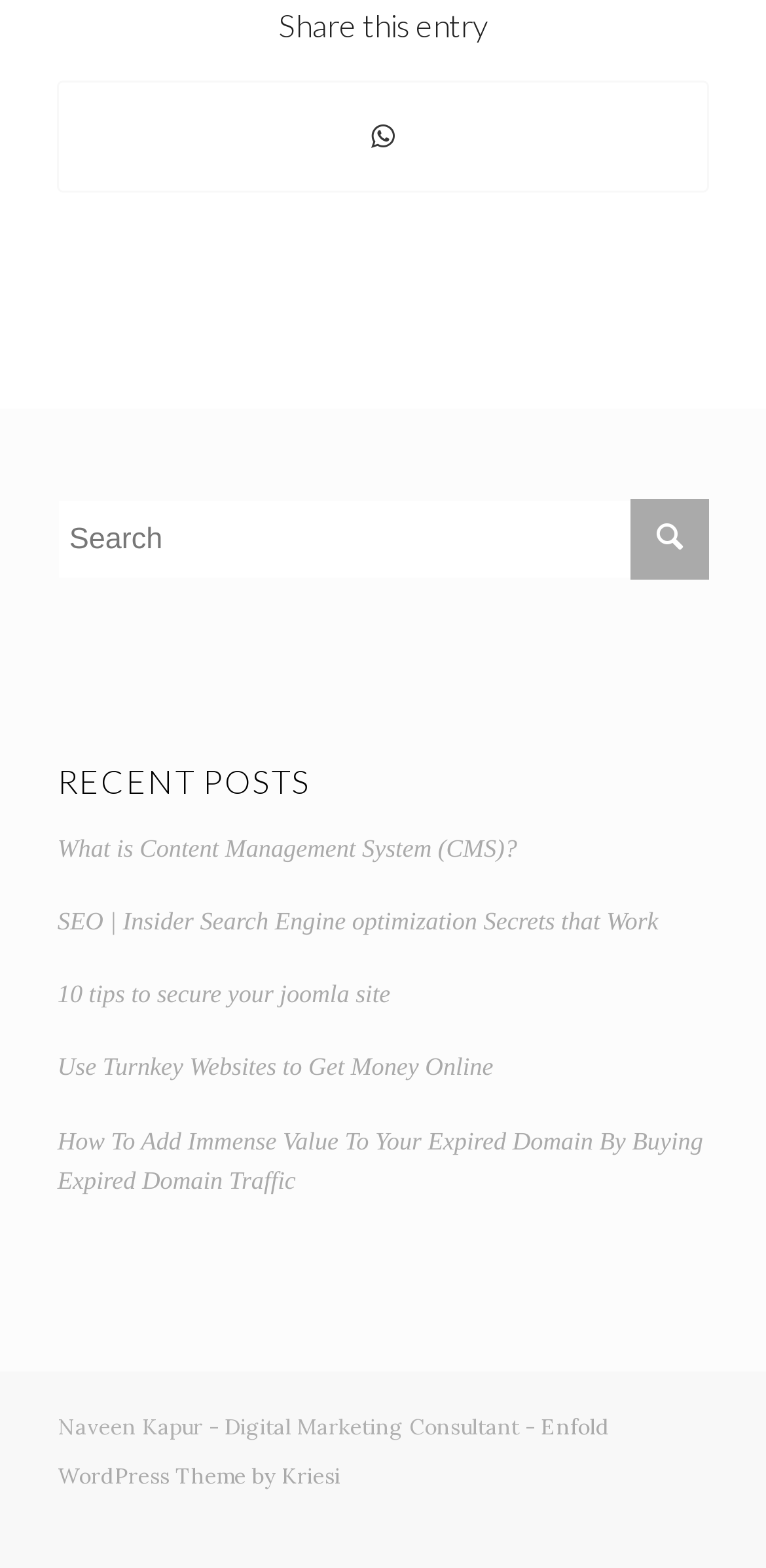Bounding box coordinates are specified in the format (top-left x, top-left y, bottom-right x, bottom-right y). All values are floating point numbers bounded between 0 and 1. Please provide the bounding box coordinate of the region this sentence describes: Share on WhatsApp

[0.078, 0.053, 0.922, 0.121]